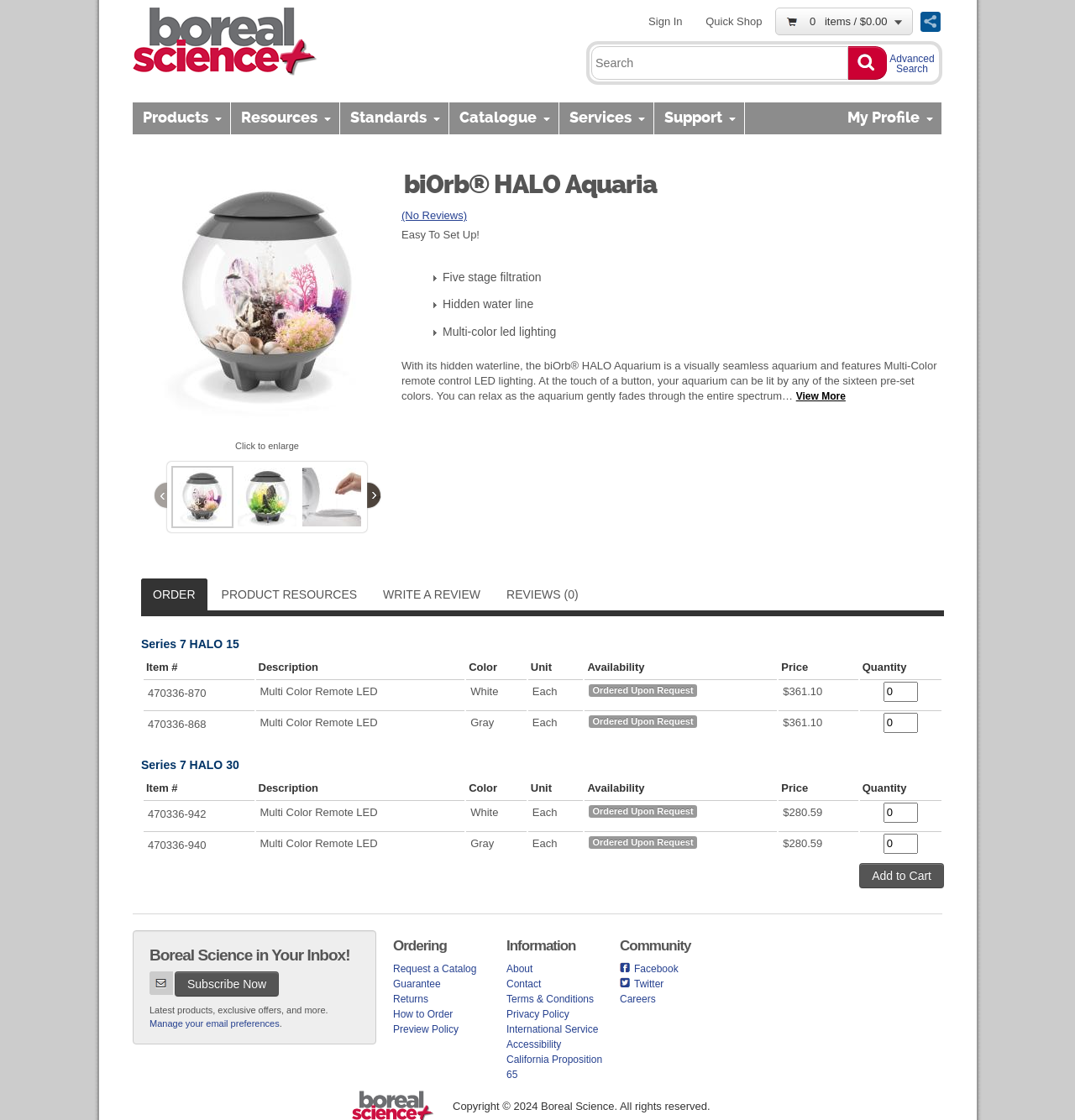Predict the bounding box coordinates for the UI element described as: "Support". The coordinates should be four float numbers between 0 and 1, presented as [left, top, right, bottom].

[0.609, 0.091, 0.693, 0.12]